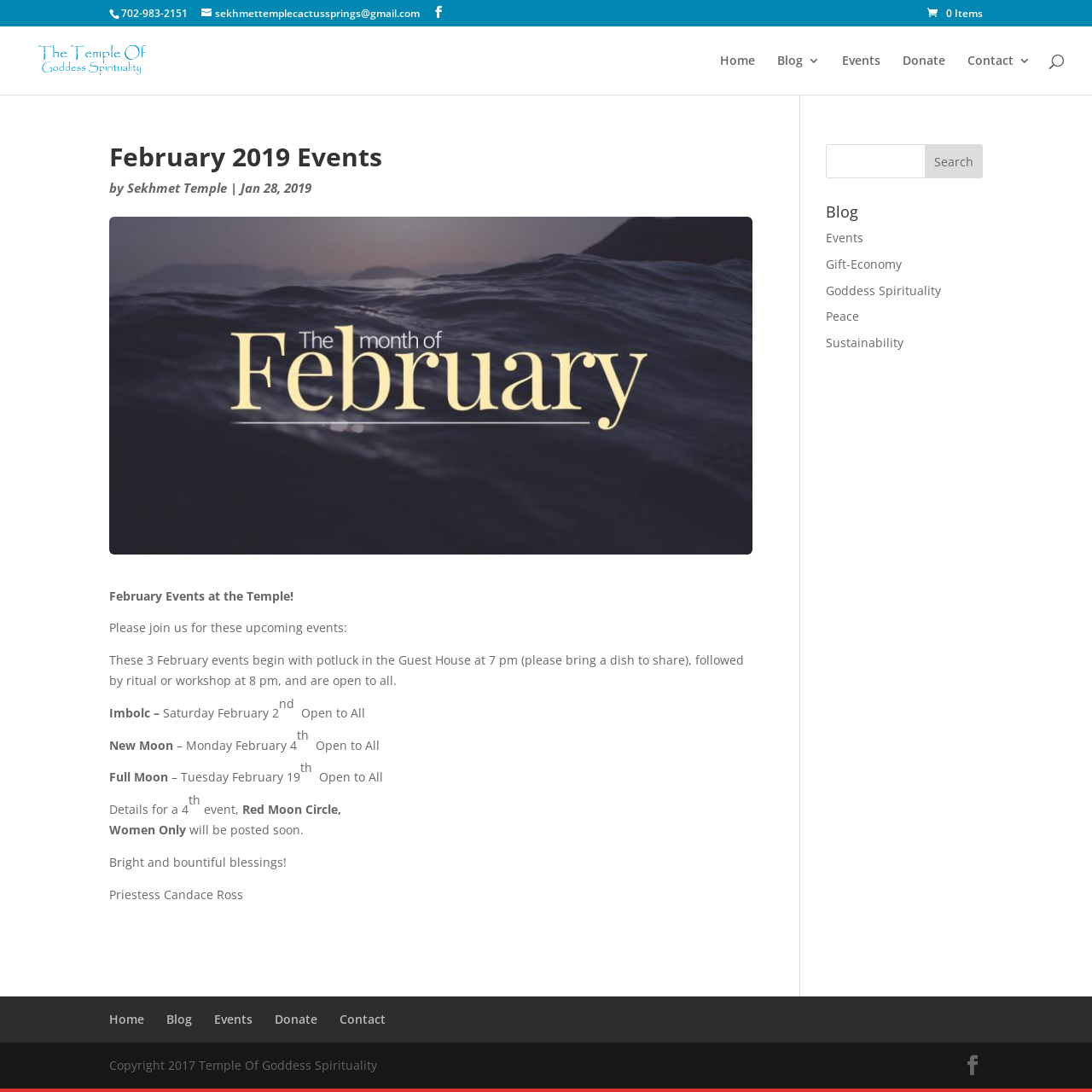Identify the bounding box coordinates of the part that should be clicked to carry out this instruction: "Email the temple".

[0.184, 0.005, 0.384, 0.019]